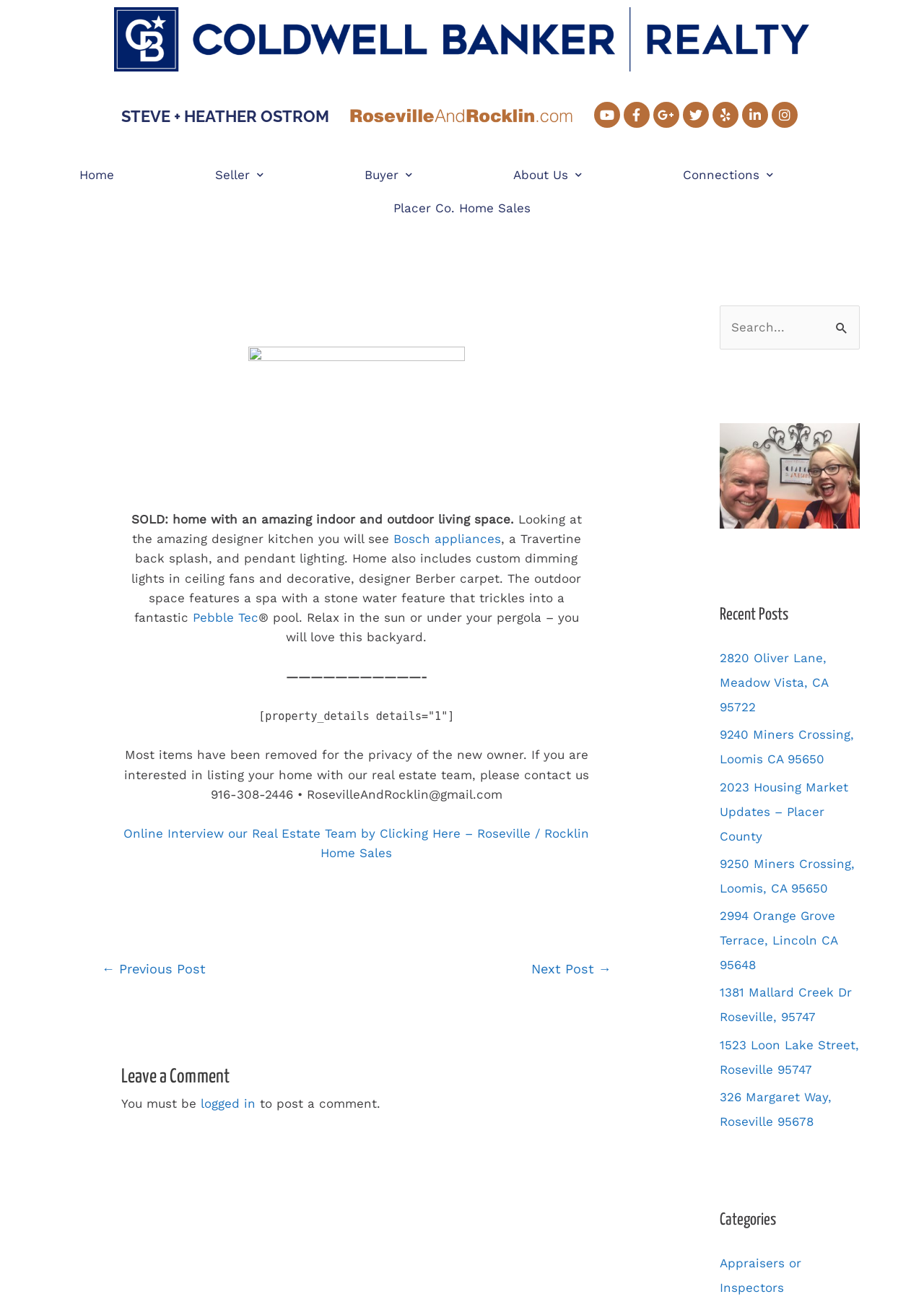What is the contact email of the real estate team?
Please provide a full and detailed response to the question.

The contact email of the real estate team is mentioned in the static text 'Most items have been removed for the privacy of the new owner. If you are interested in listing your home with our real estate team, please contact us 916-308-2446 • RosevilleAndRocklin@gmail.com'.